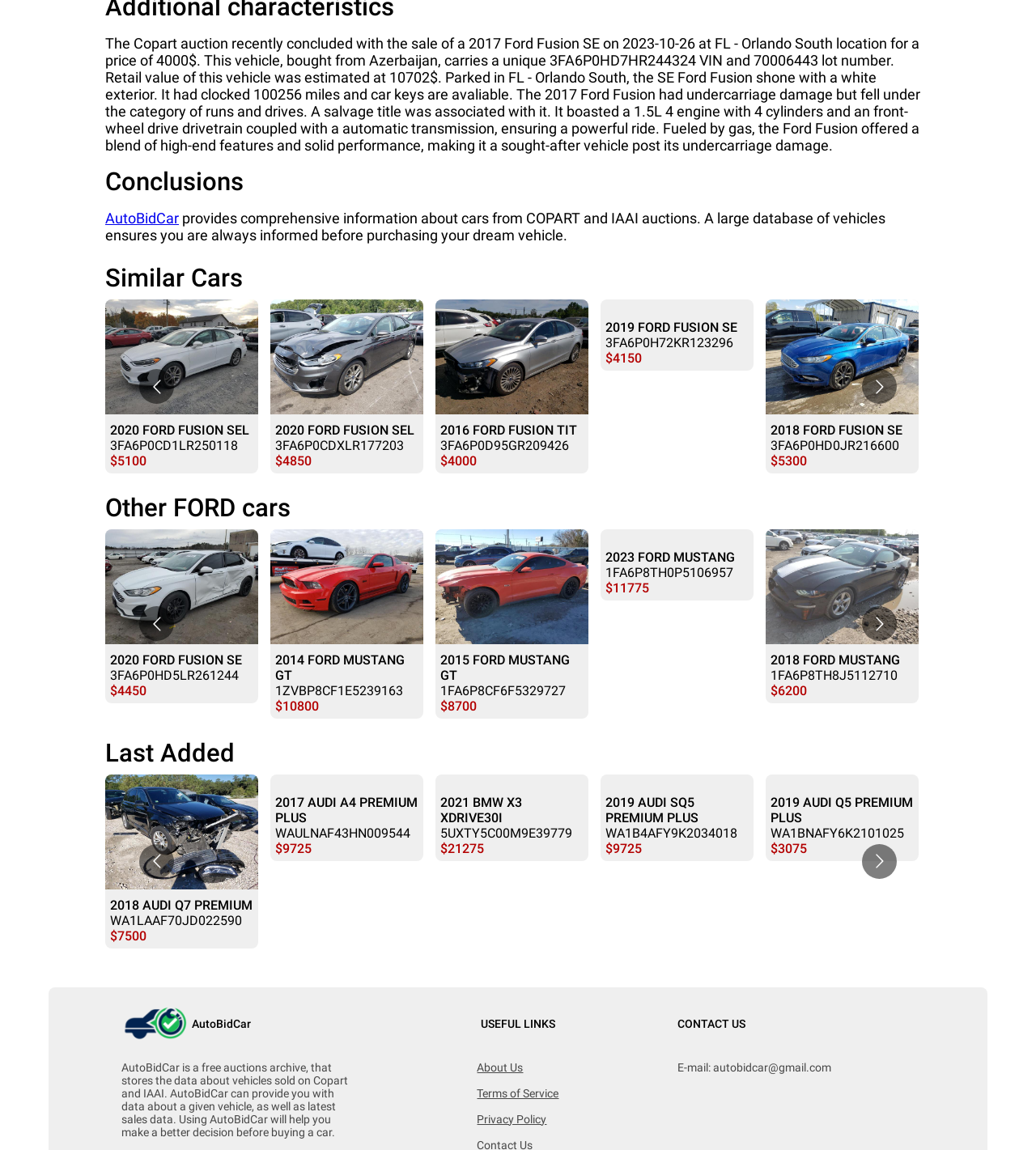Reply to the question below using a single word or brief phrase:
What type of engine does the 2017 Ford Fusion SE have?

1.5L 4 engine